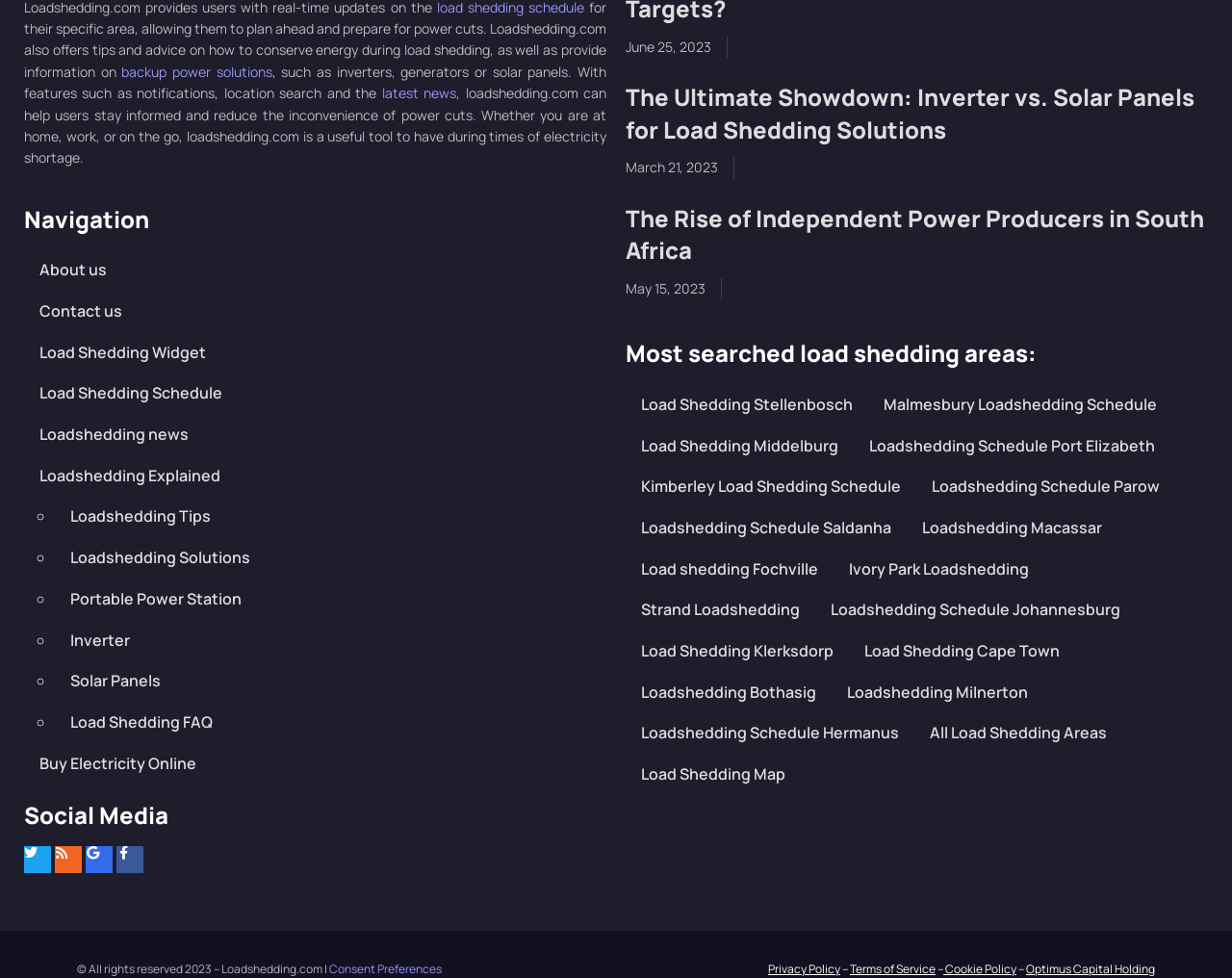Find the bounding box coordinates for the area you need to click to carry out the instruction: "Search for Load Shedding Stellenbosch". The coordinates should be four float numbers between 0 and 1, indicated as [left, top, right, bottom].

[0.508, 0.393, 0.705, 0.435]